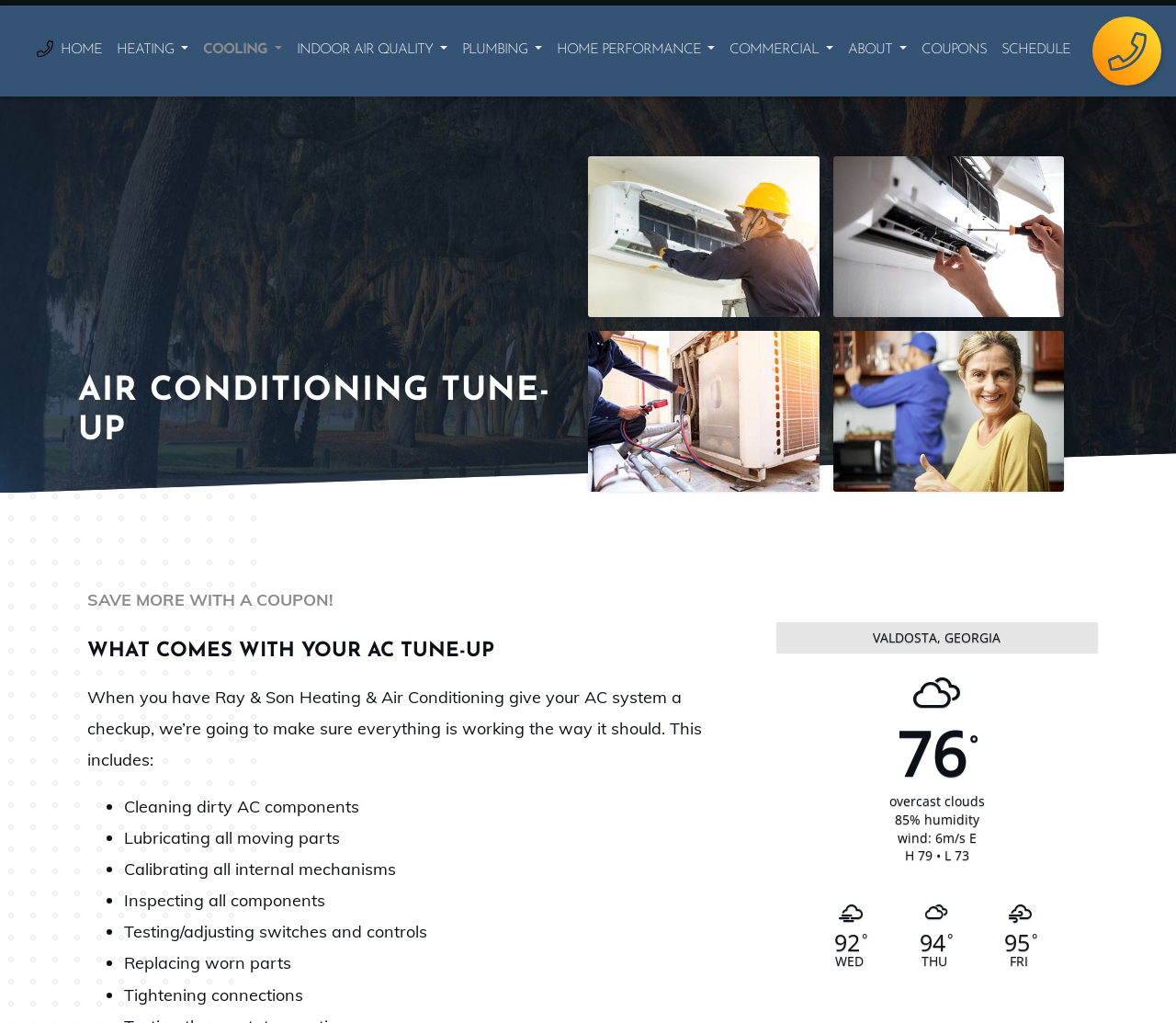Identify the coordinates of the bounding box for the element that must be clicked to accomplish the instruction: "Click on the SCHEDULE link".

[0.845, 0.032, 0.917, 0.067]